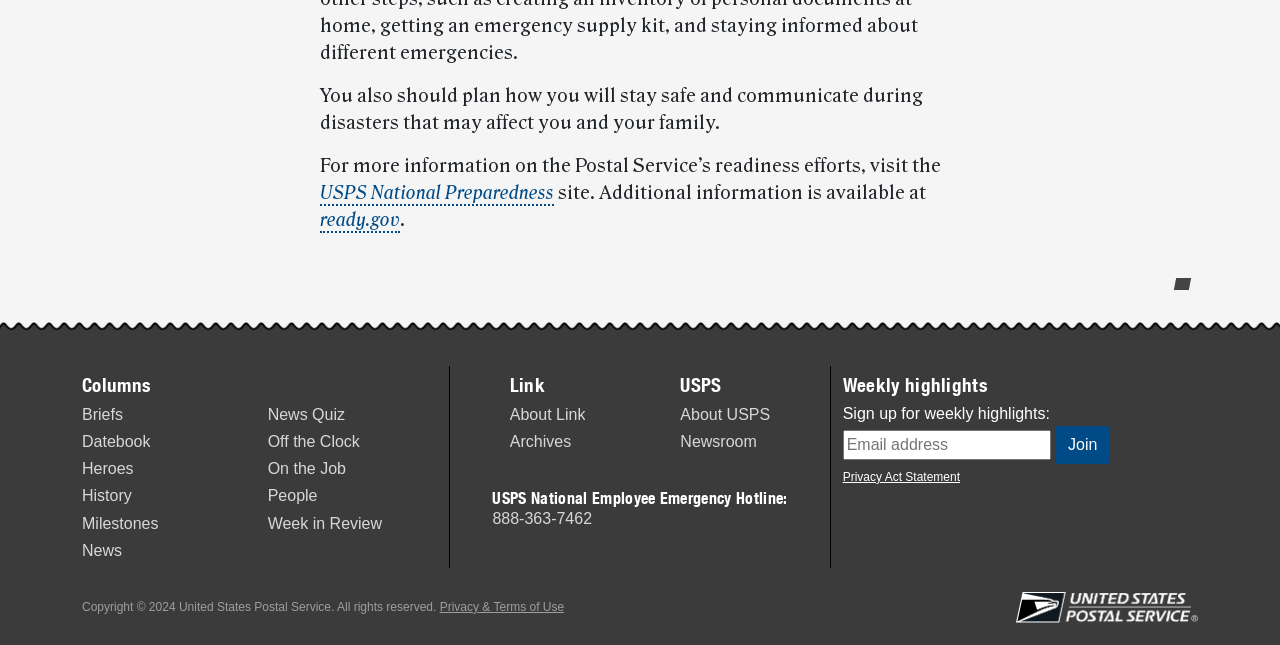Determine the bounding box coordinates of the clickable region to follow the instruction: "Visit ready.gov".

[0.25, 0.324, 0.312, 0.361]